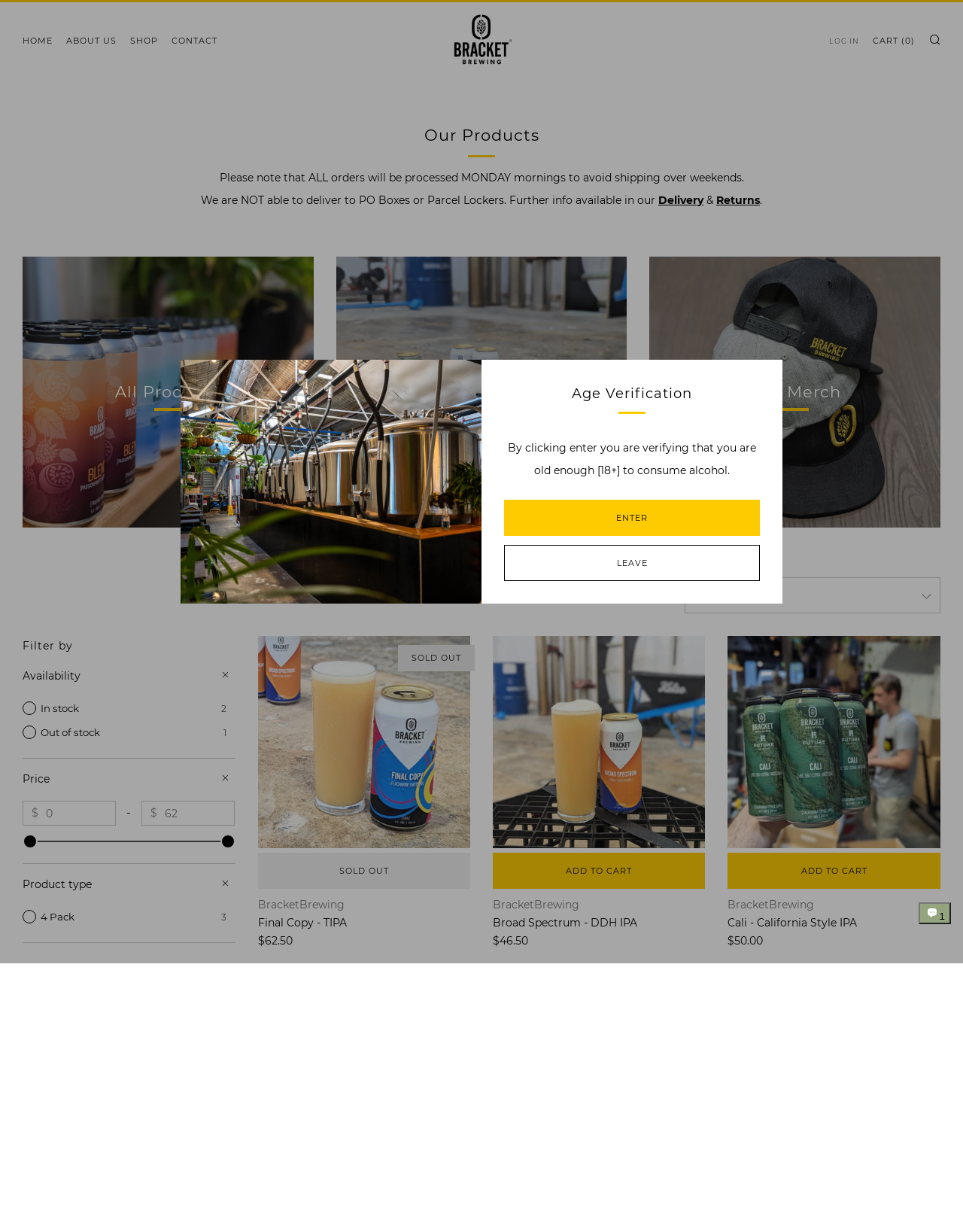Refer to the screenshot and answer the following question in detail:
What is the purpose of the 'Newsletter Sign Up' section?

The purpose of the 'Newsletter Sign Up' section is to allow users to get updates on releases and events at the taproom, as indicated by the text 'Get the freshest info on our releases, events and everything that is happening at our taproom'.